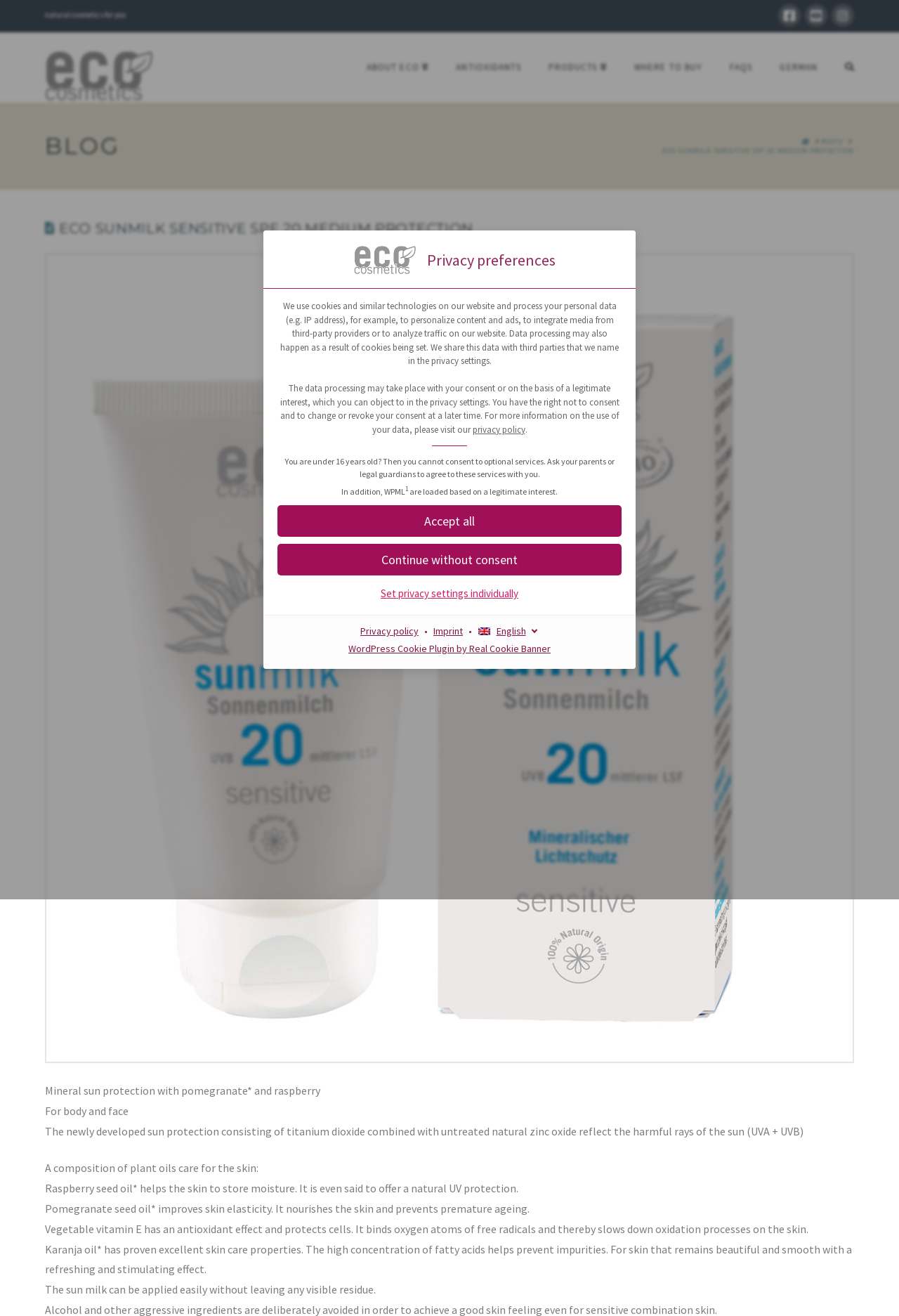Please specify the bounding box coordinates of the clickable region to carry out the following instruction: "Search for something". The coordinates should be four float numbers between 0 and 1, in the format [left, top, right, bottom].

None